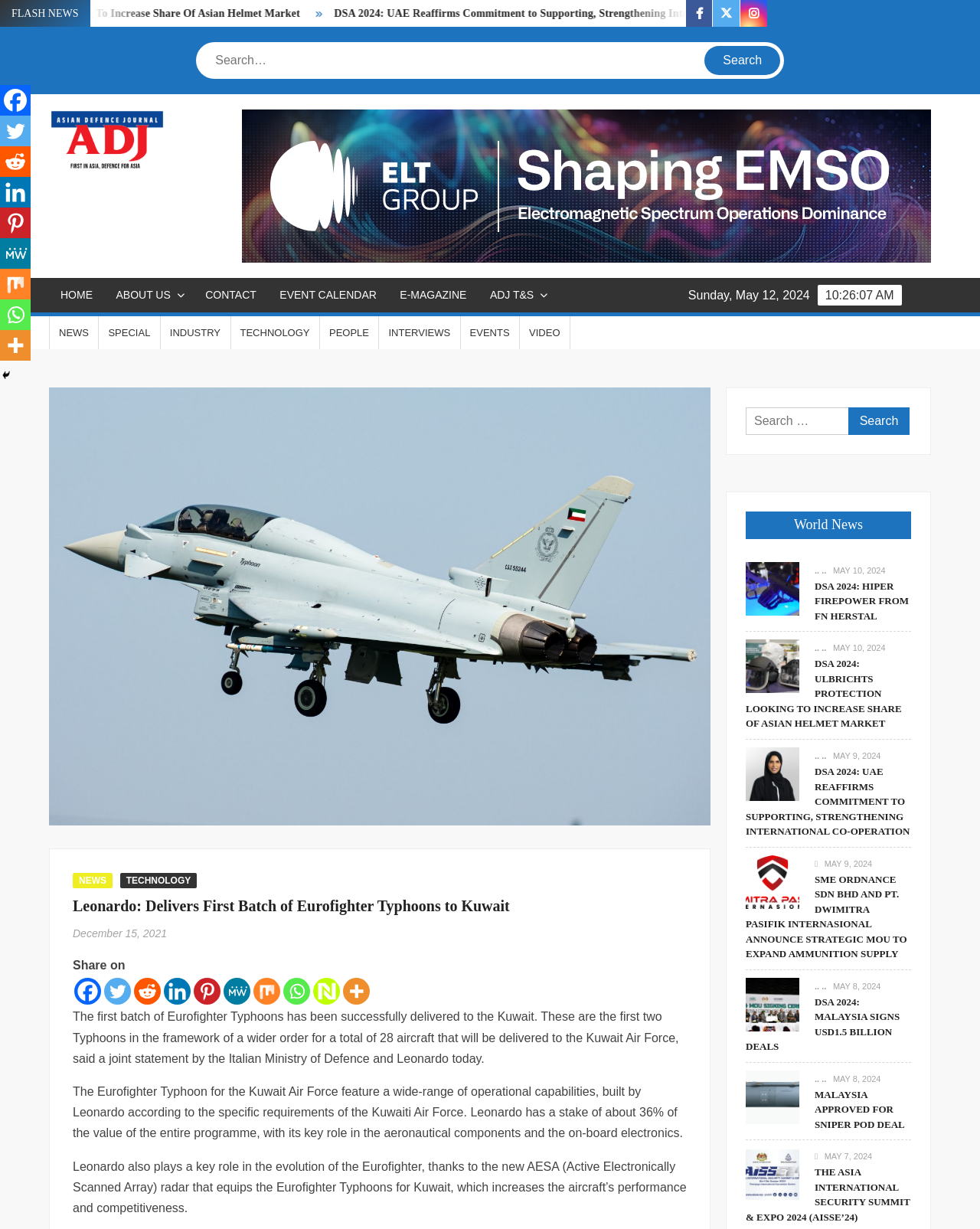Please identify the bounding box coordinates of the element's region that needs to be clicked to fulfill the following instruction: "Search for news". The bounding box coordinates should consist of four float numbers between 0 and 1, i.e., [left, top, right, bottom].

[0.204, 0.037, 0.718, 0.061]